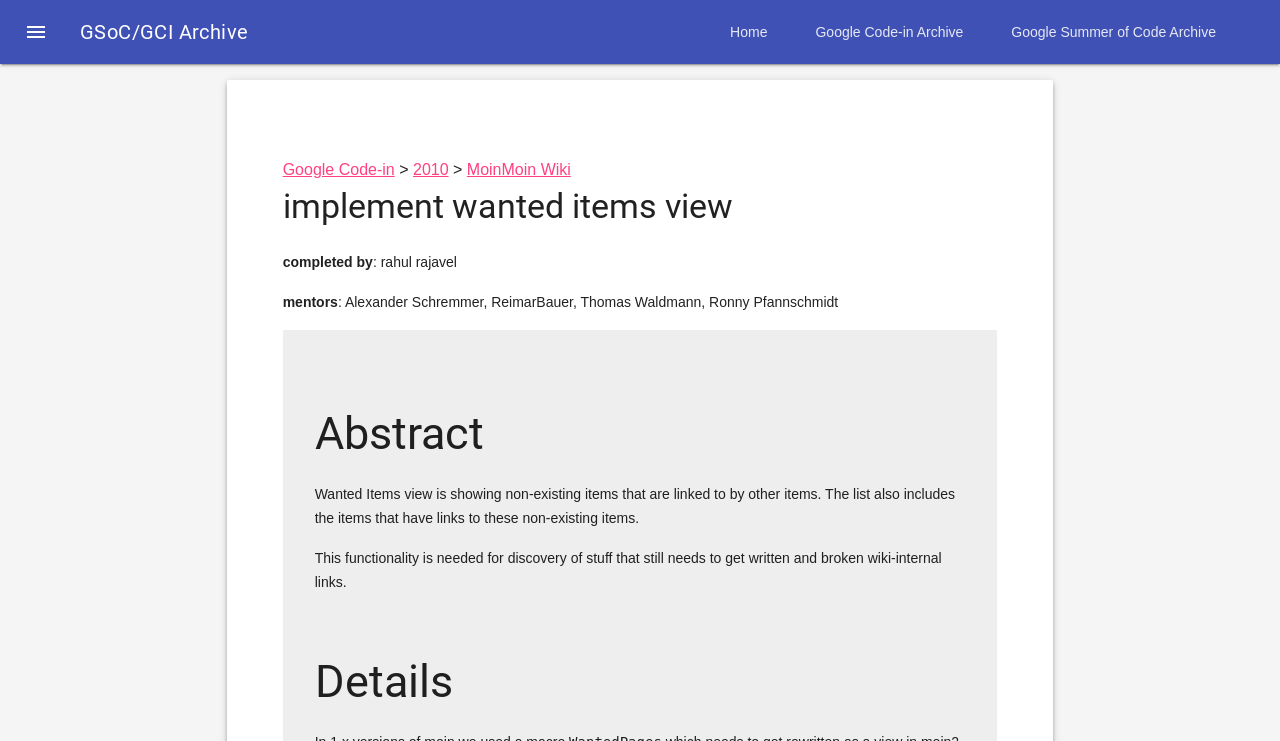What is the task about?
Please provide a single word or phrase as the answer based on the screenshot.

implement wanted items view